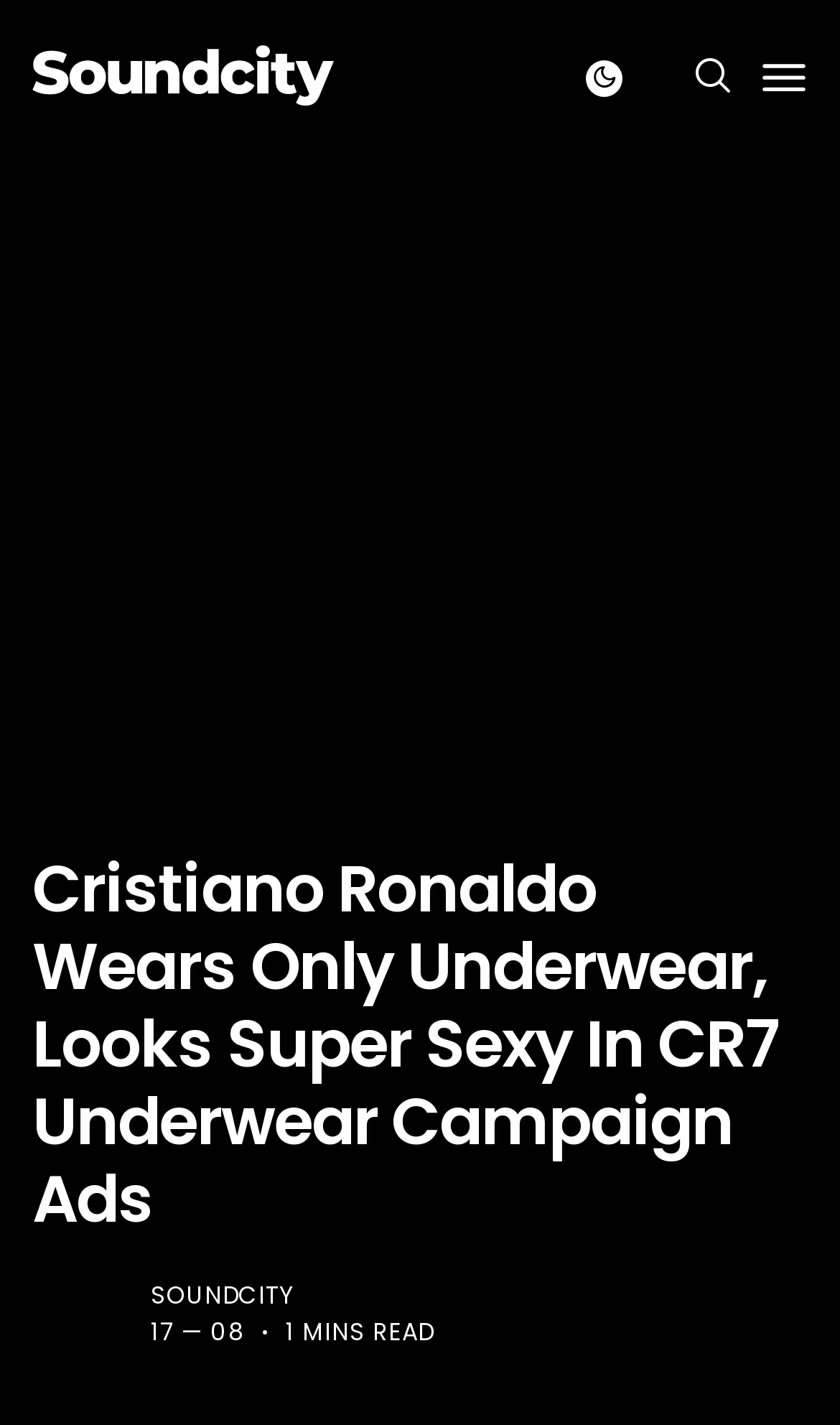Reply to the question with a brief word or phrase: Who is the main person in the article?

Cristiano Ronaldo